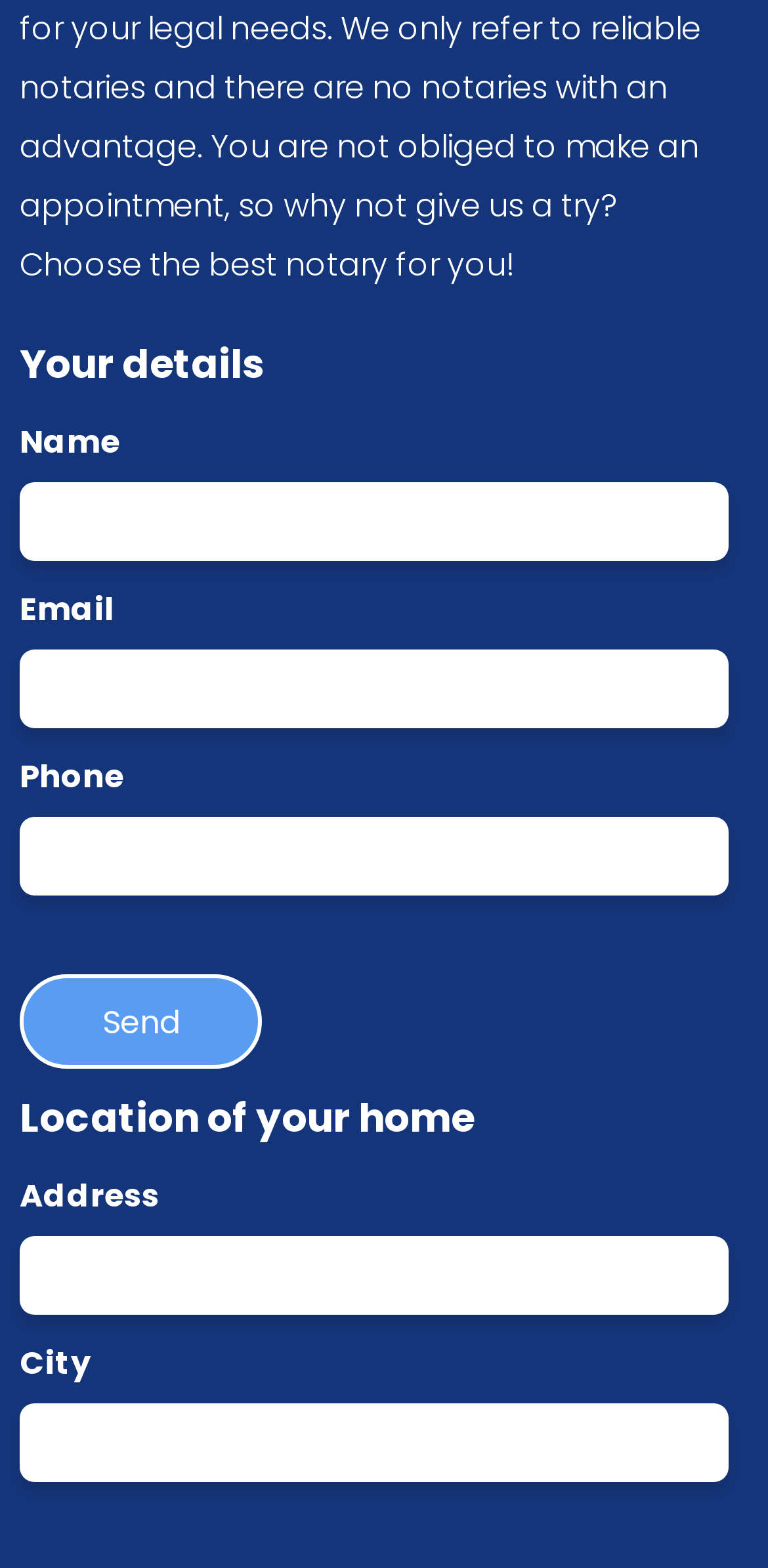What is the second section of the form about?
Please answer the question with as much detail as possible using the screenshot.

The second section of the form is about the 'Location of your home' because it is labeled as such by the heading element, and it contains fields for 'Address' and 'City'.